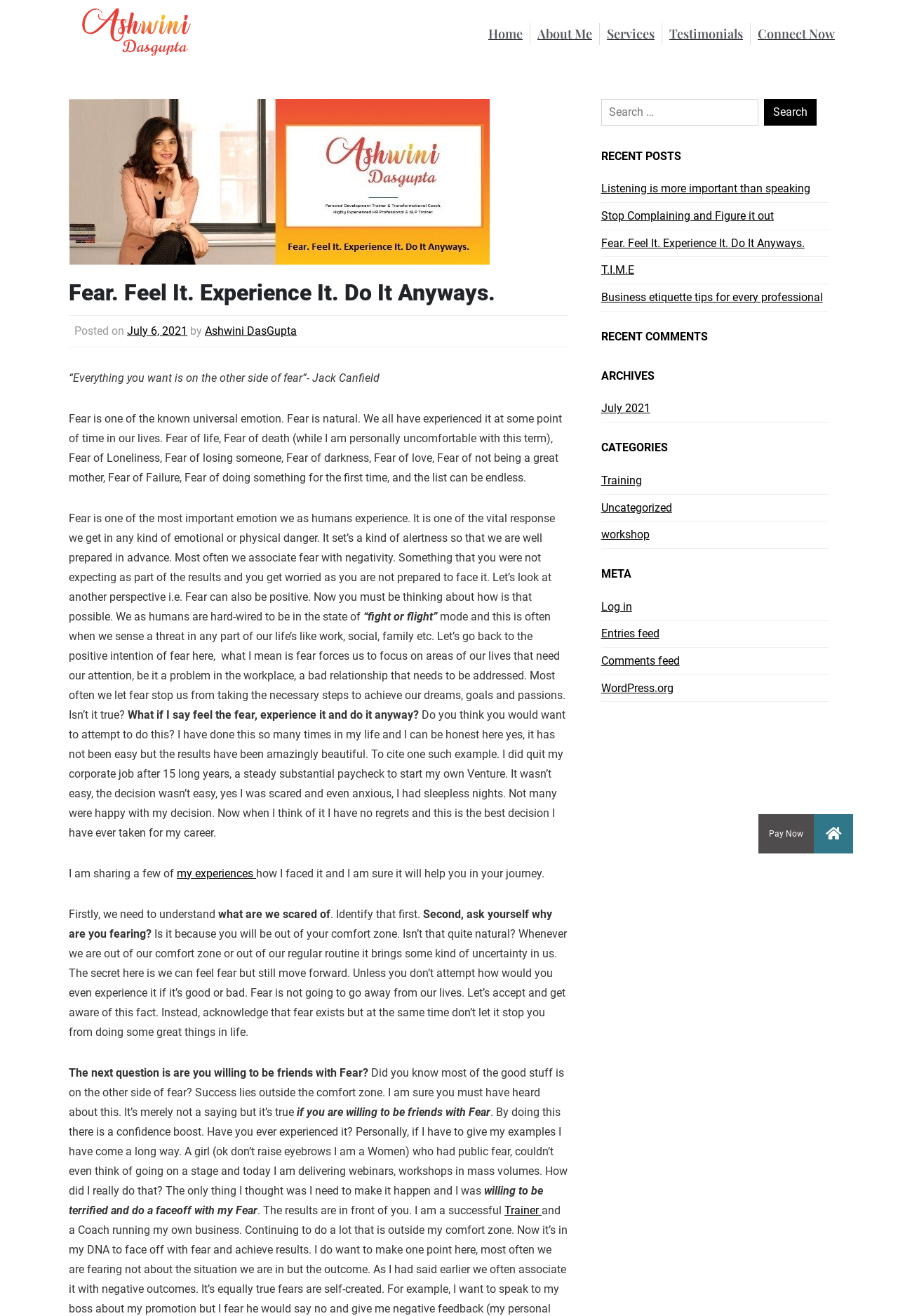Determine the bounding box coordinates in the format (top-left x, top-left y, bottom-right x, bottom-right y). Ensure all values are floating point numbers between 0 and 1. Identify the bounding box of the UI element described by: parent_node: Search for: value="Search"

[0.851, 0.075, 0.91, 0.095]